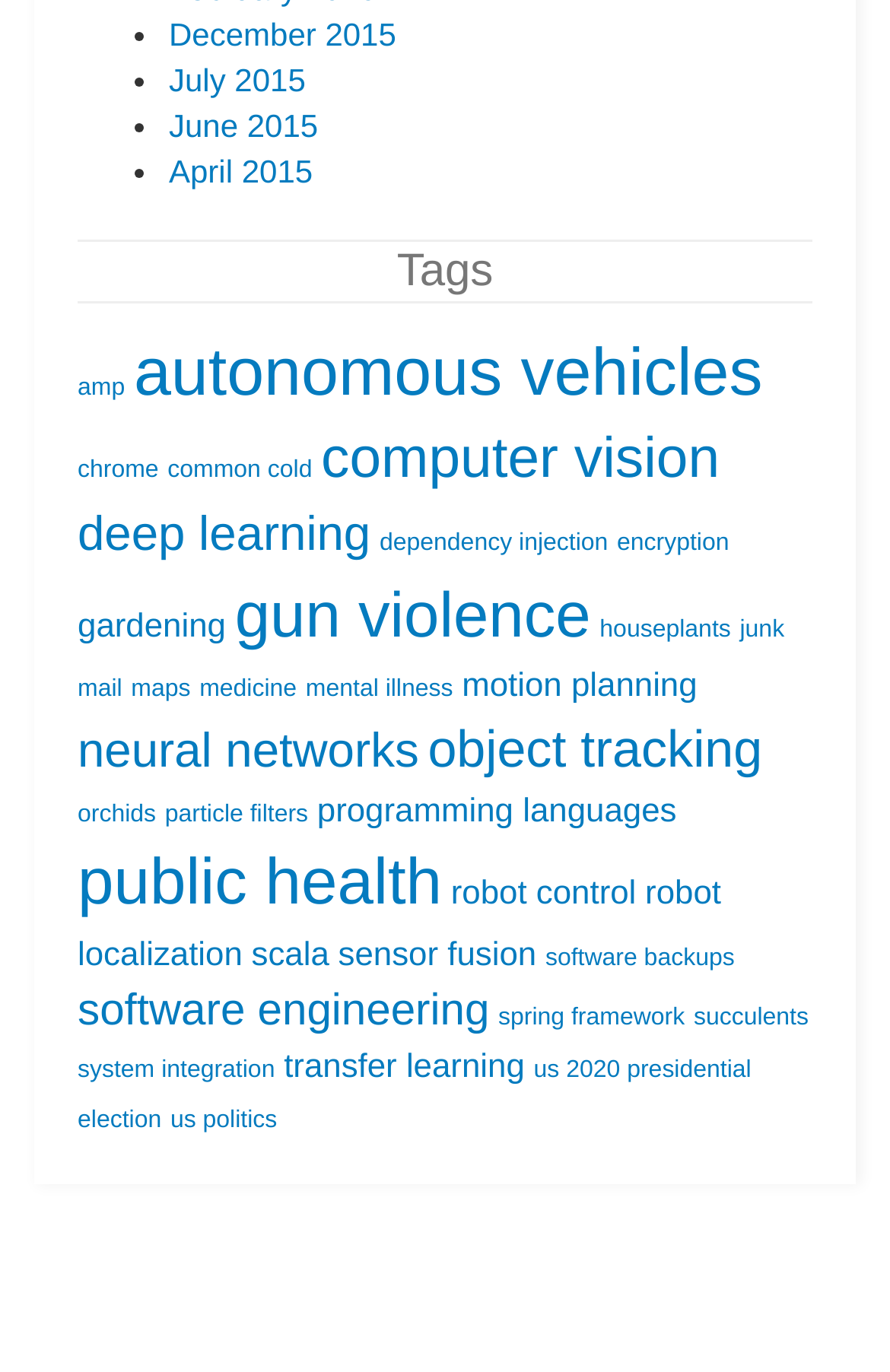Please answer the following question using a single word or phrase: What is the most popular tag?

autonomous vehicles